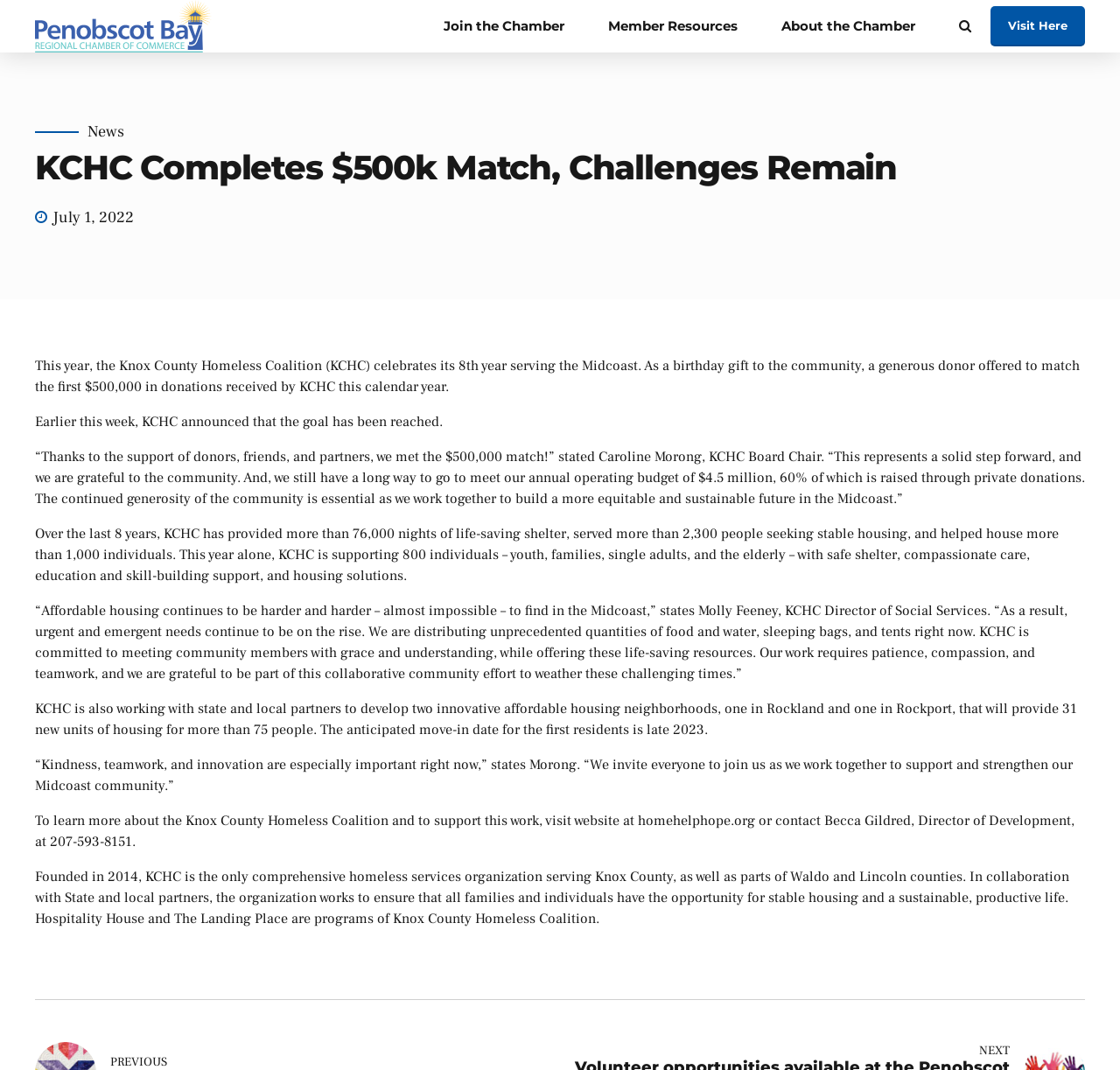Please find the bounding box coordinates of the element that you should click to achieve the following instruction: "View Events". The coordinates should be presented as four float numbers between 0 and 1: [left, top, right, bottom].

[0.527, 0.312, 0.738, 0.347]